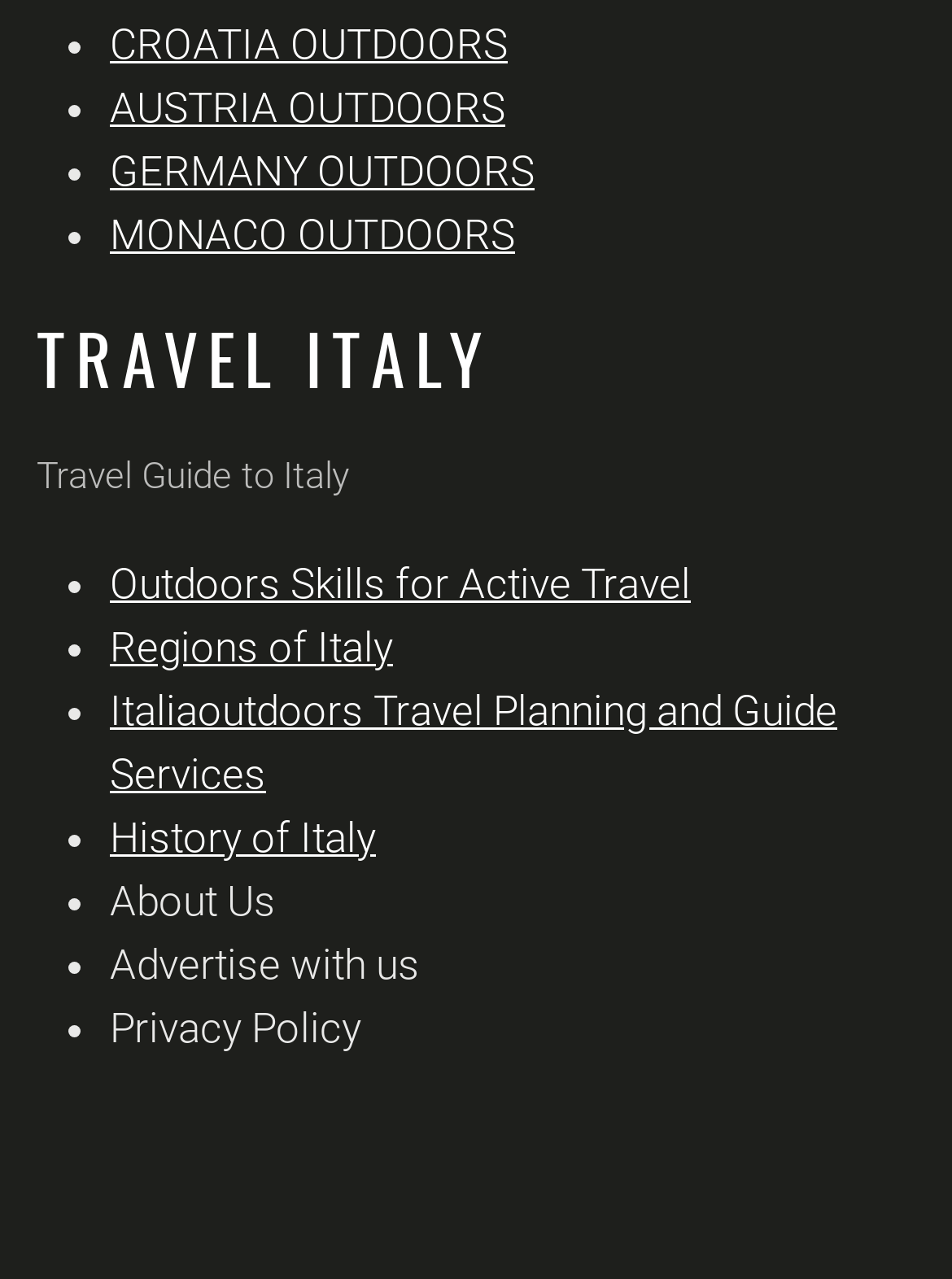Locate the bounding box coordinates of the UI element described by: "Outdoors Skills for Active Travel". Provide the coordinates as four float numbers between 0 and 1, formatted as [left, top, right, bottom].

[0.115, 0.437, 0.726, 0.475]